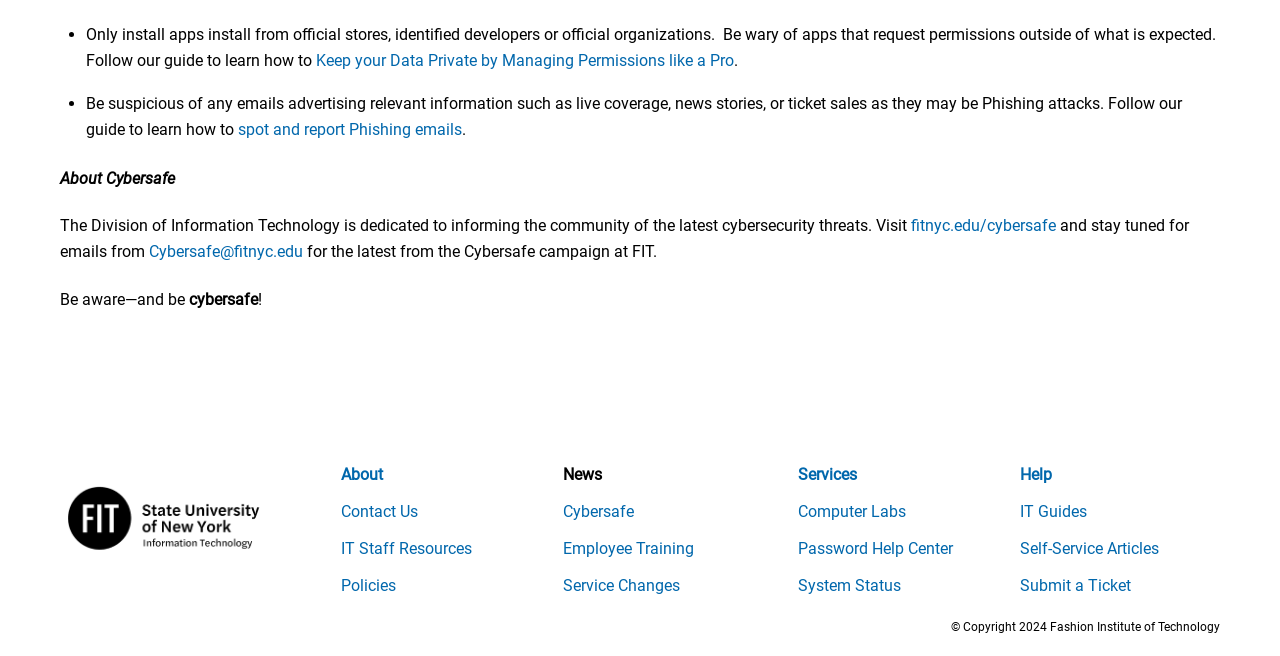Please identify the bounding box coordinates of the element that needs to be clicked to perform the following instruction: "Visit the Cybersafe website".

[0.709, 0.329, 0.825, 0.358]